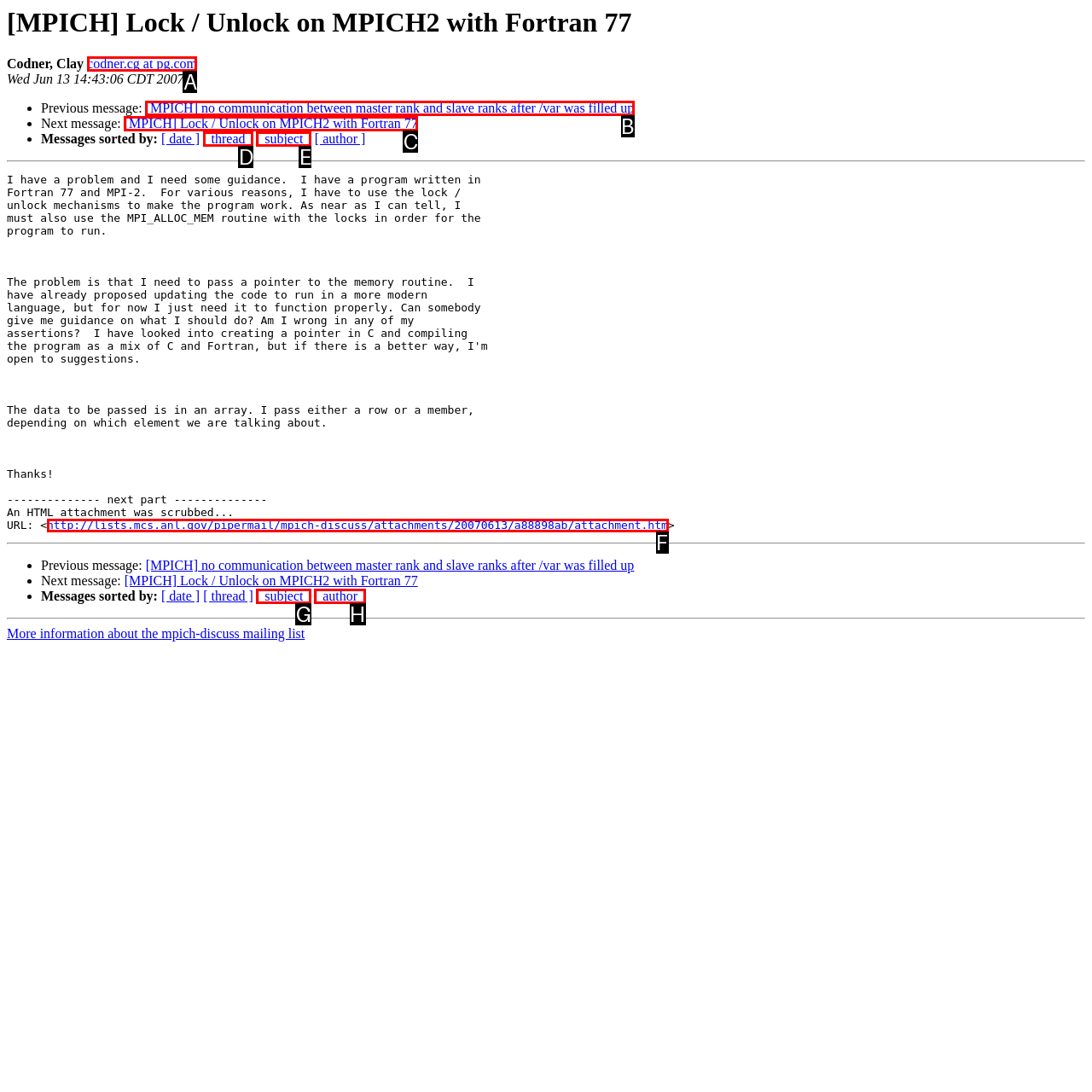Choose the UI element you need to click to carry out the task: Click on 'Jimmy John Shark'.
Respond with the corresponding option's letter.

None